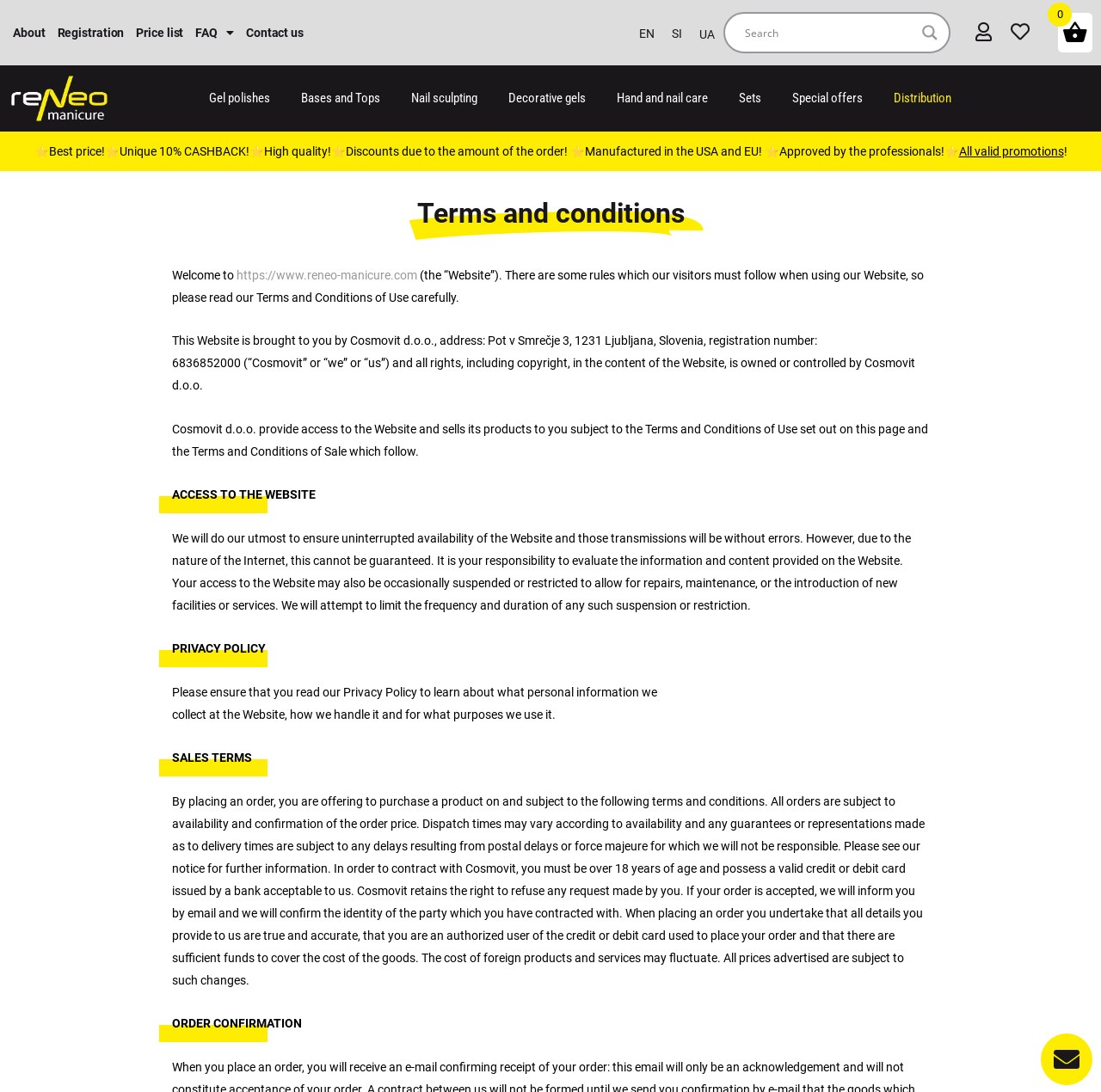Find the bounding box coordinates of the element to click in order to complete the given instruction: "Read Terms and conditions."

[0.156, 0.18, 0.844, 0.21]